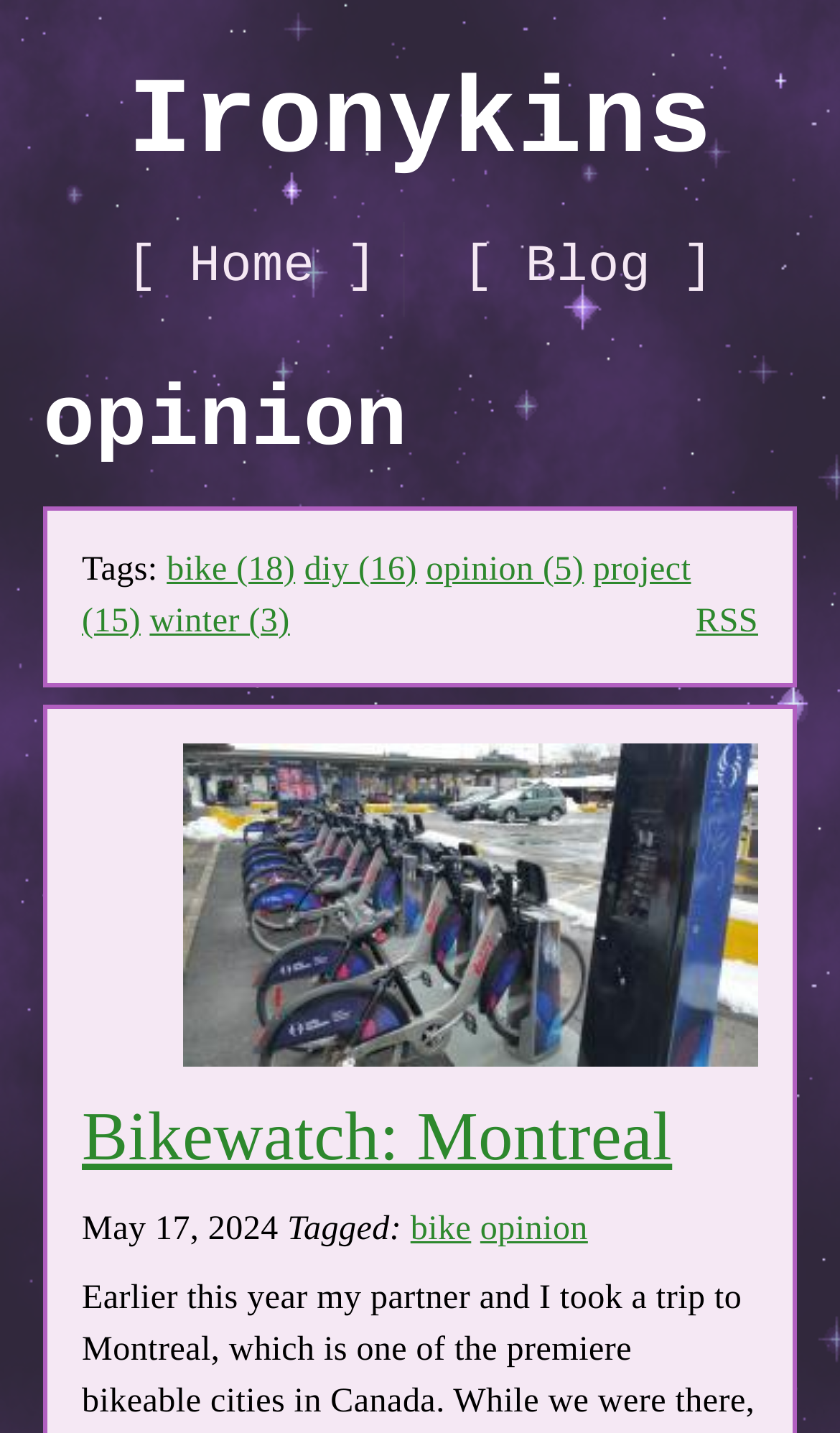Locate the bounding box for the described UI element: "RSS". Ensure the coordinates are four float numbers between 0 and 1, formatted as [left, top, right, bottom].

[0.828, 0.417, 0.903, 0.453]